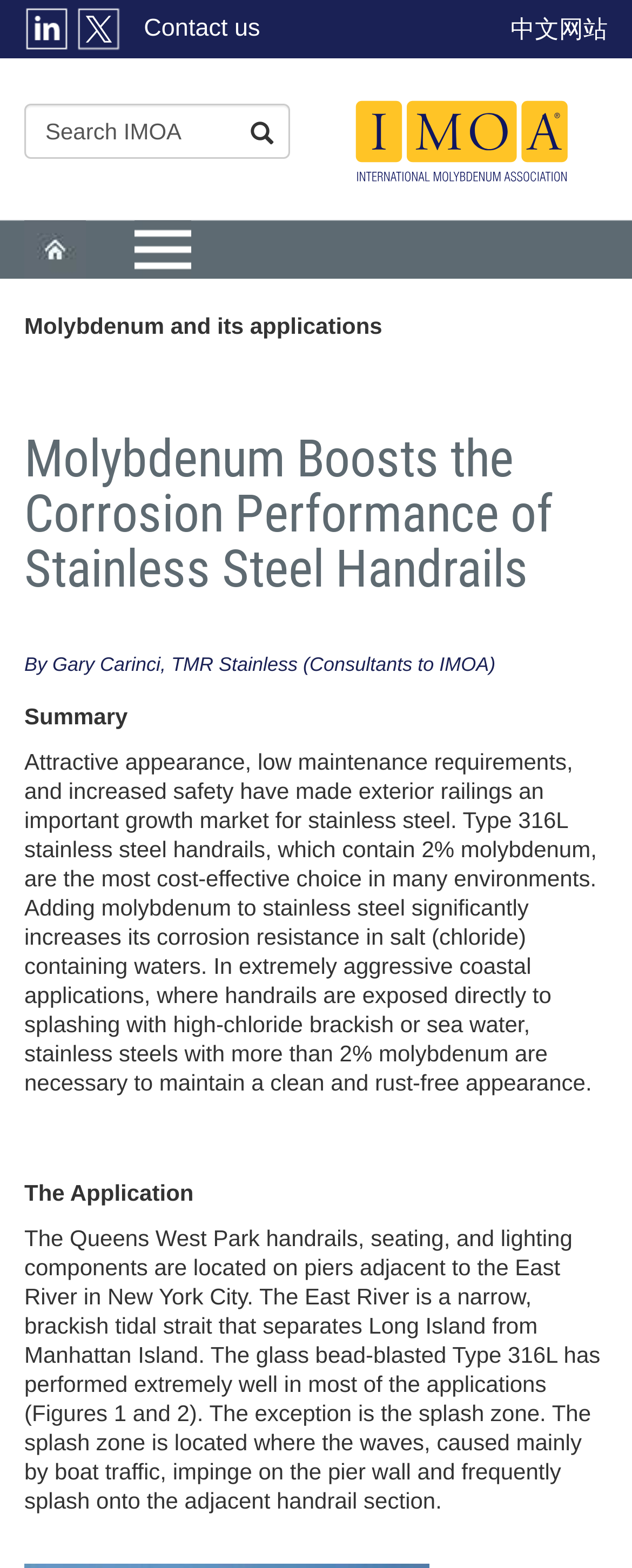What is the purpose of adding molybdenum to stainless steel?
Please provide a single word or phrase as the answer based on the screenshot.

Increase corrosion resistance